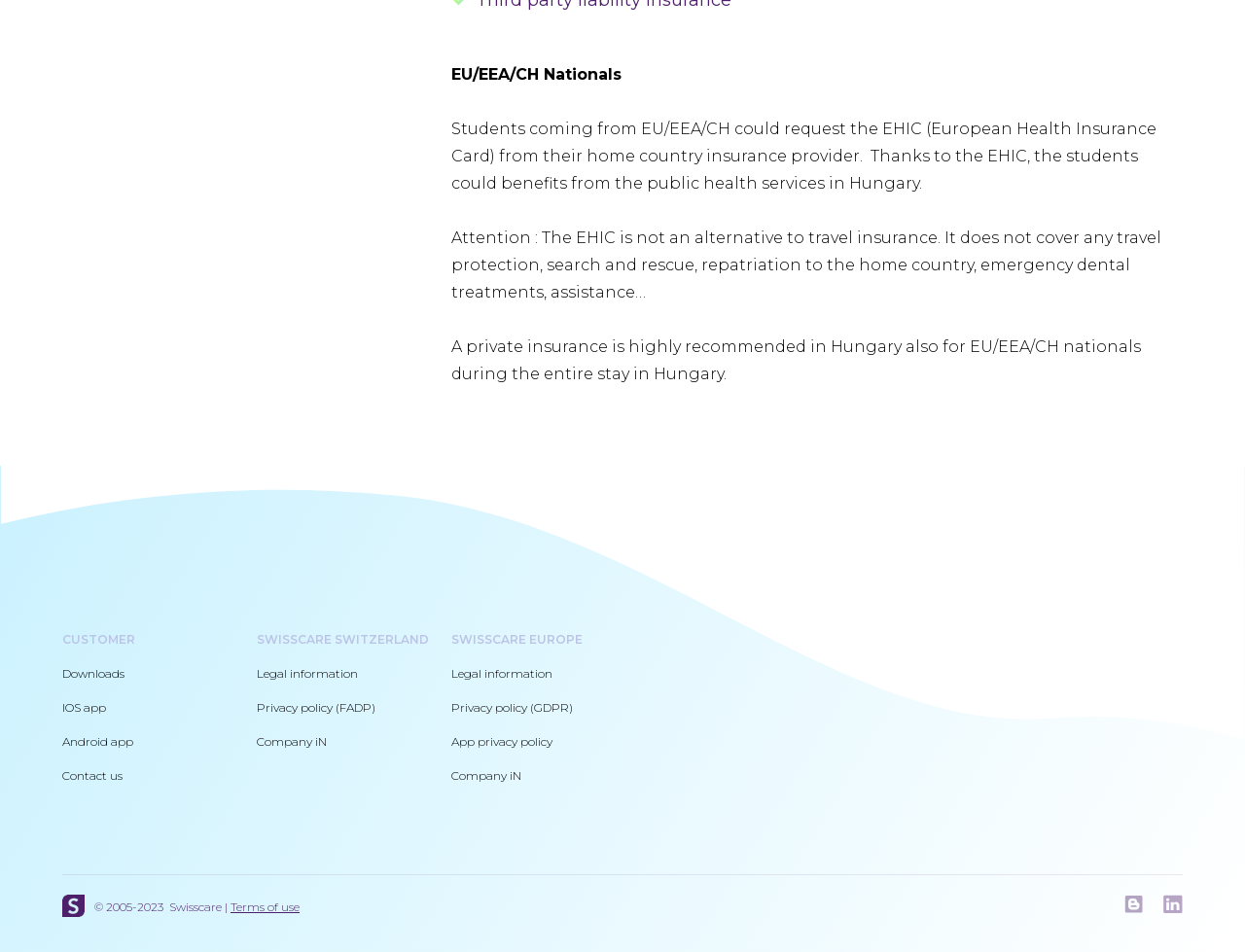Determine the bounding box coordinates of the clickable element necessary to fulfill the instruction: "Check Linkedin". Provide the coordinates as four float numbers within the 0 to 1 range, i.e., [left, top, right, bottom].

[0.934, 0.94, 0.95, 0.963]